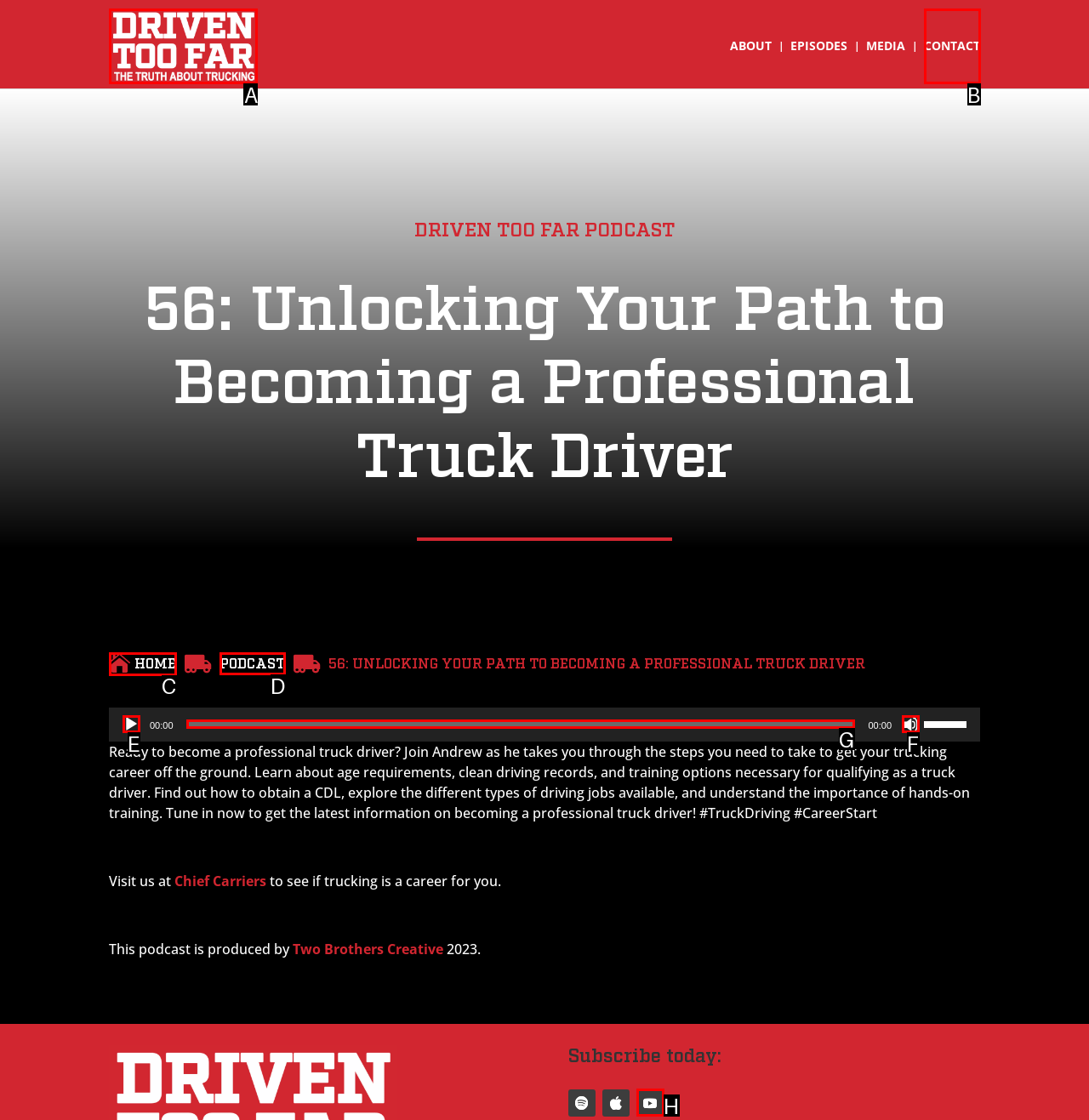Choose the letter of the element that should be clicked to complete the task: Go to the Home page
Answer with the letter from the possible choices.

C